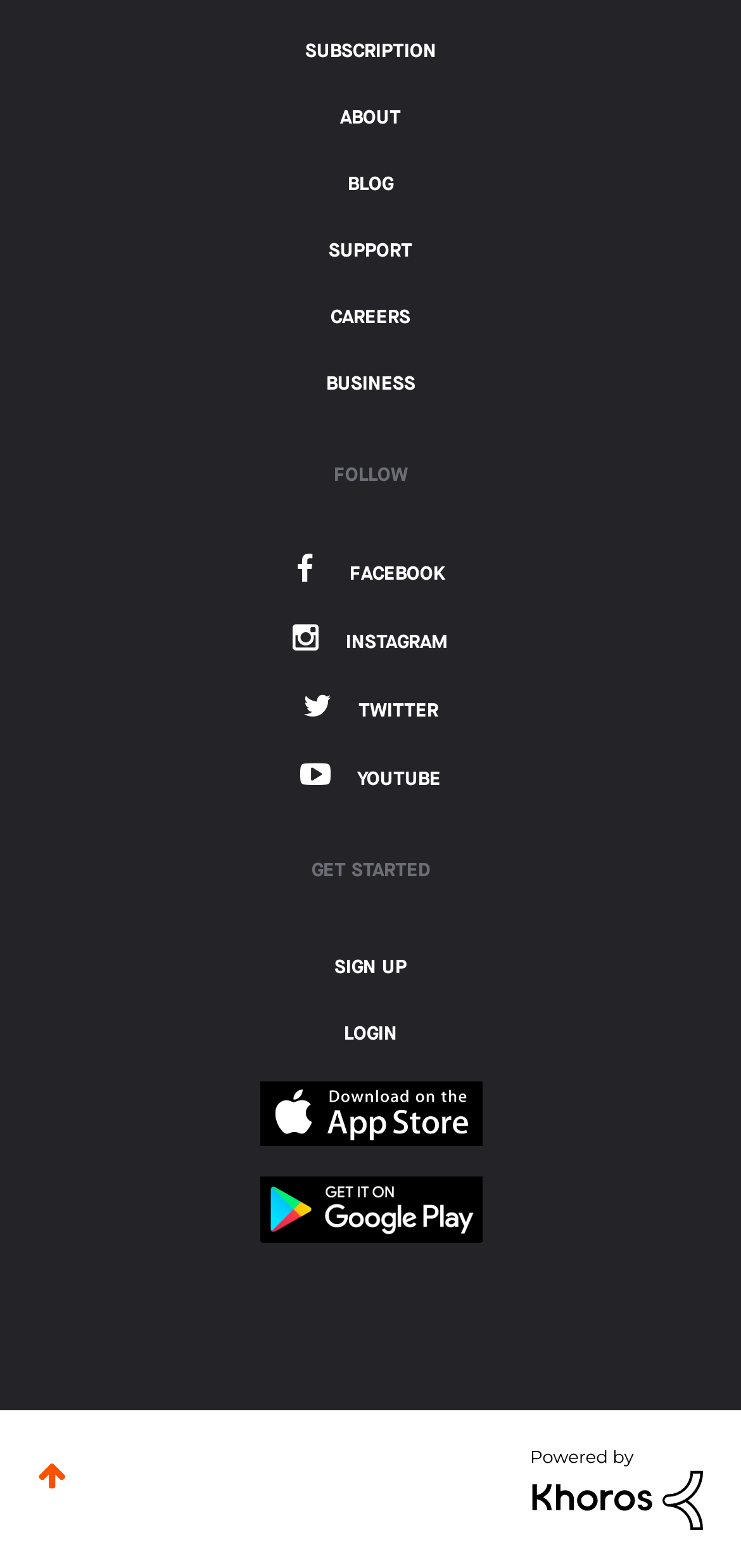Pinpoint the bounding box coordinates of the clickable element needed to complete the instruction: "Go to the home page". The coordinates should be provided as four float numbers between 0 and 1: [left, top, right, bottom].

None